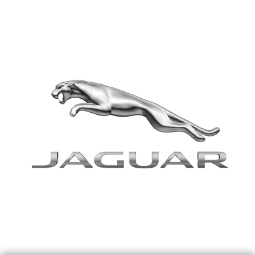Utilize the information from the image to answer the question in detail:
What is the webpage likely dedicated to?

The webpage is likely part of a webpage dedicated to the sale of used Jaguar engines, emphasizing the brand's association with quality and performance in the automotive market, as indicated by the presence of the Jaguar logo.